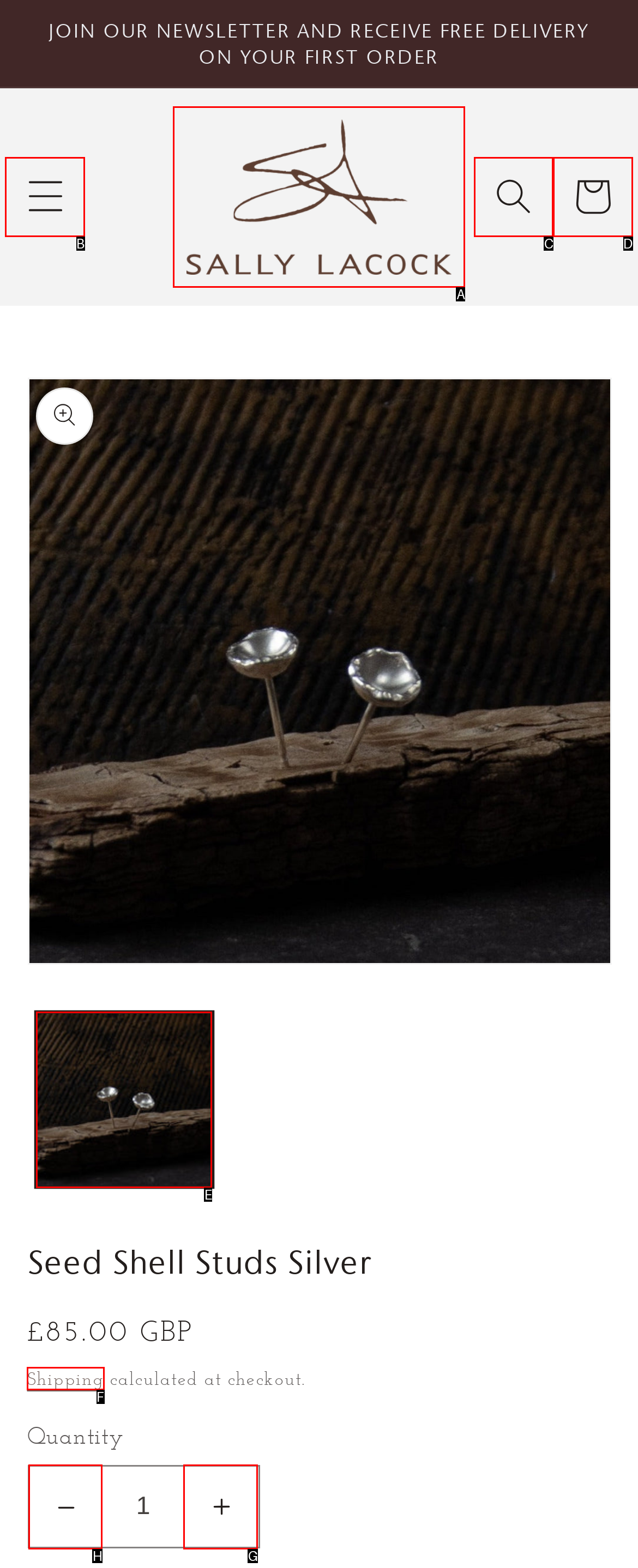Specify which element within the red bounding boxes should be clicked for this task: search for something Respond with the letter of the correct option.

None